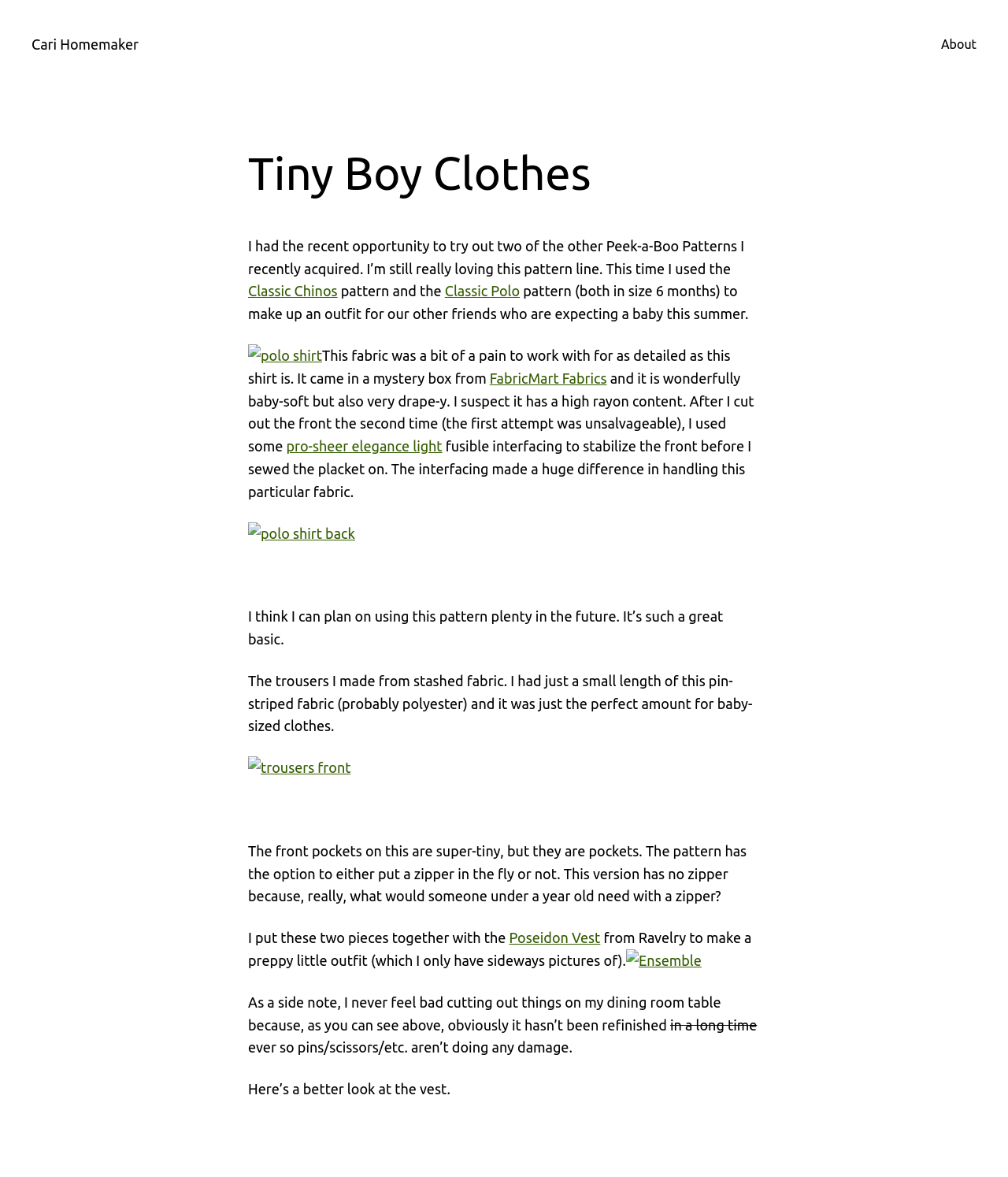Please locate the bounding box coordinates of the element that should be clicked to achieve the given instruction: "Click on the 'About' link".

[0.934, 0.029, 0.969, 0.046]